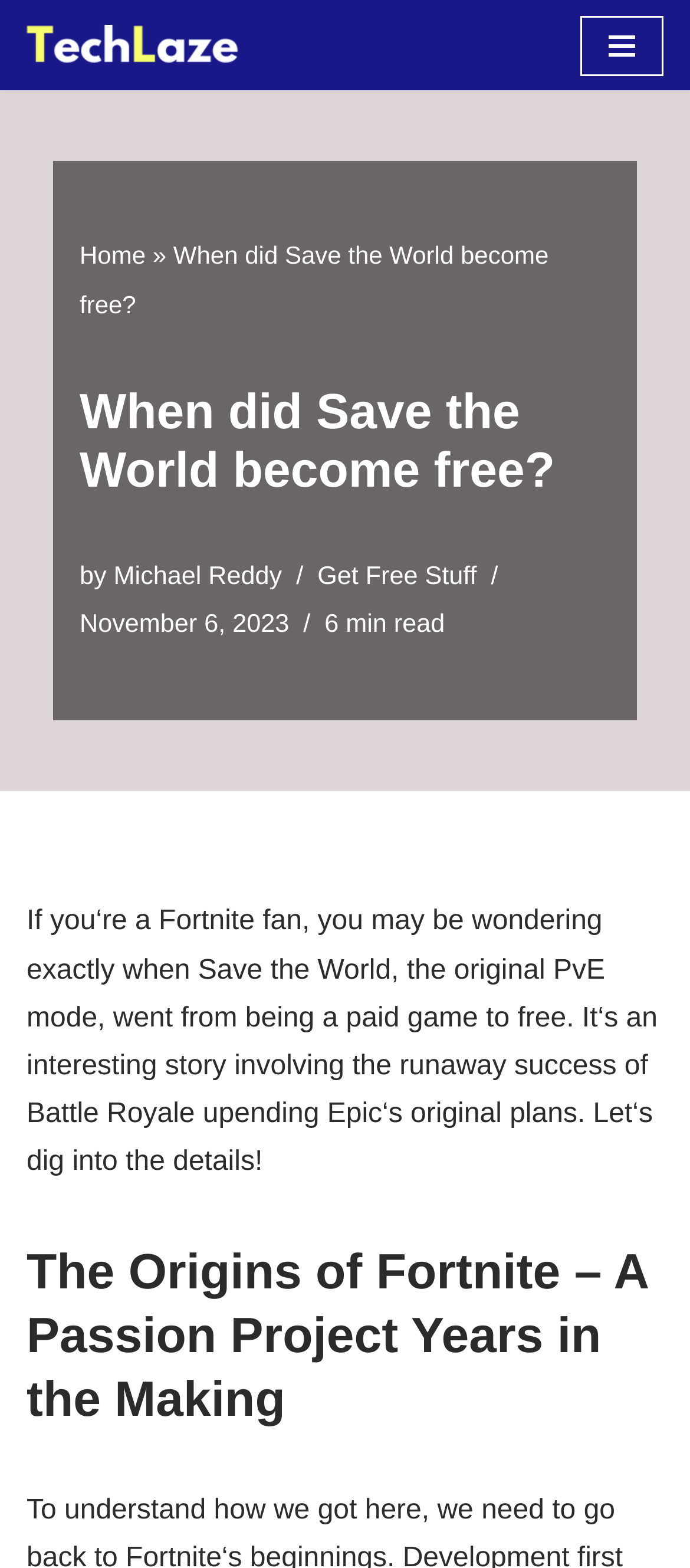What is the publication date of the article?
Please provide a comprehensive answer based on the details in the screenshot.

The publication date of the article is mentioned in the text 'November 6, 2023', which is located below the author's name and above the estimated reading time.